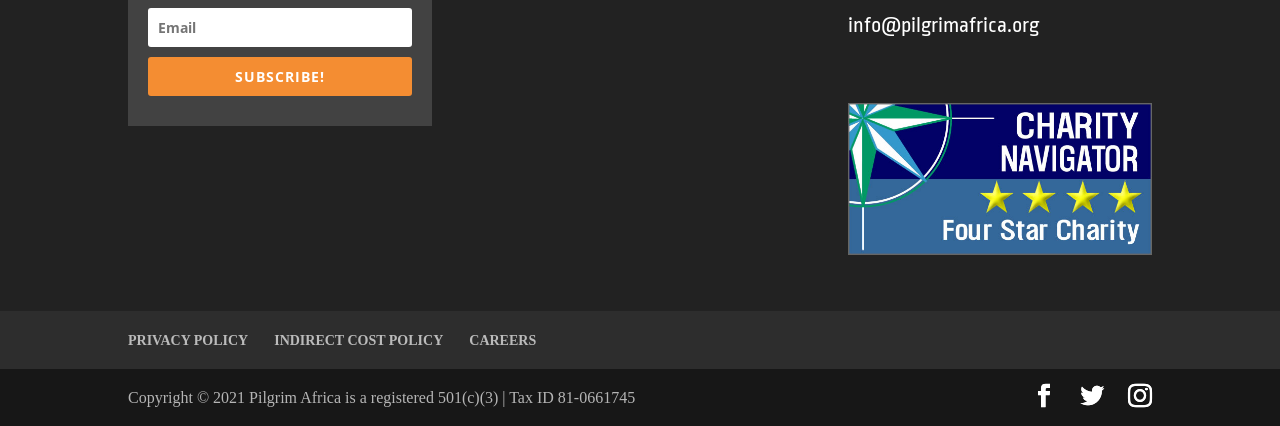Locate the bounding box coordinates of the area to click to fulfill this instruction: "View privacy policy". The bounding box should be presented as four float numbers between 0 and 1, in the order [left, top, right, bottom].

[0.1, 0.781, 0.194, 0.816]